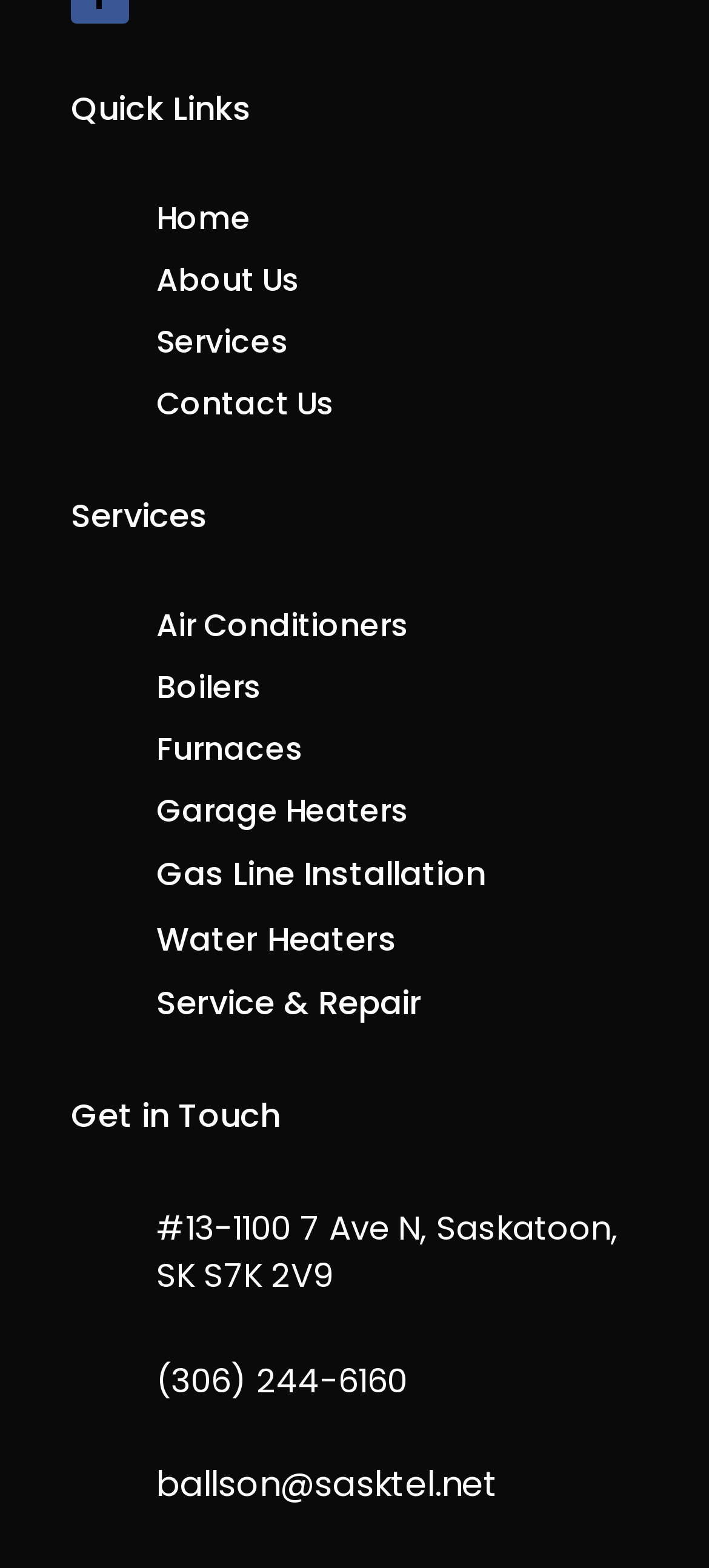Please identify the bounding box coordinates of the area that needs to be clicked to follow this instruction: "Click on 'Barnes & Noble special price'".

None